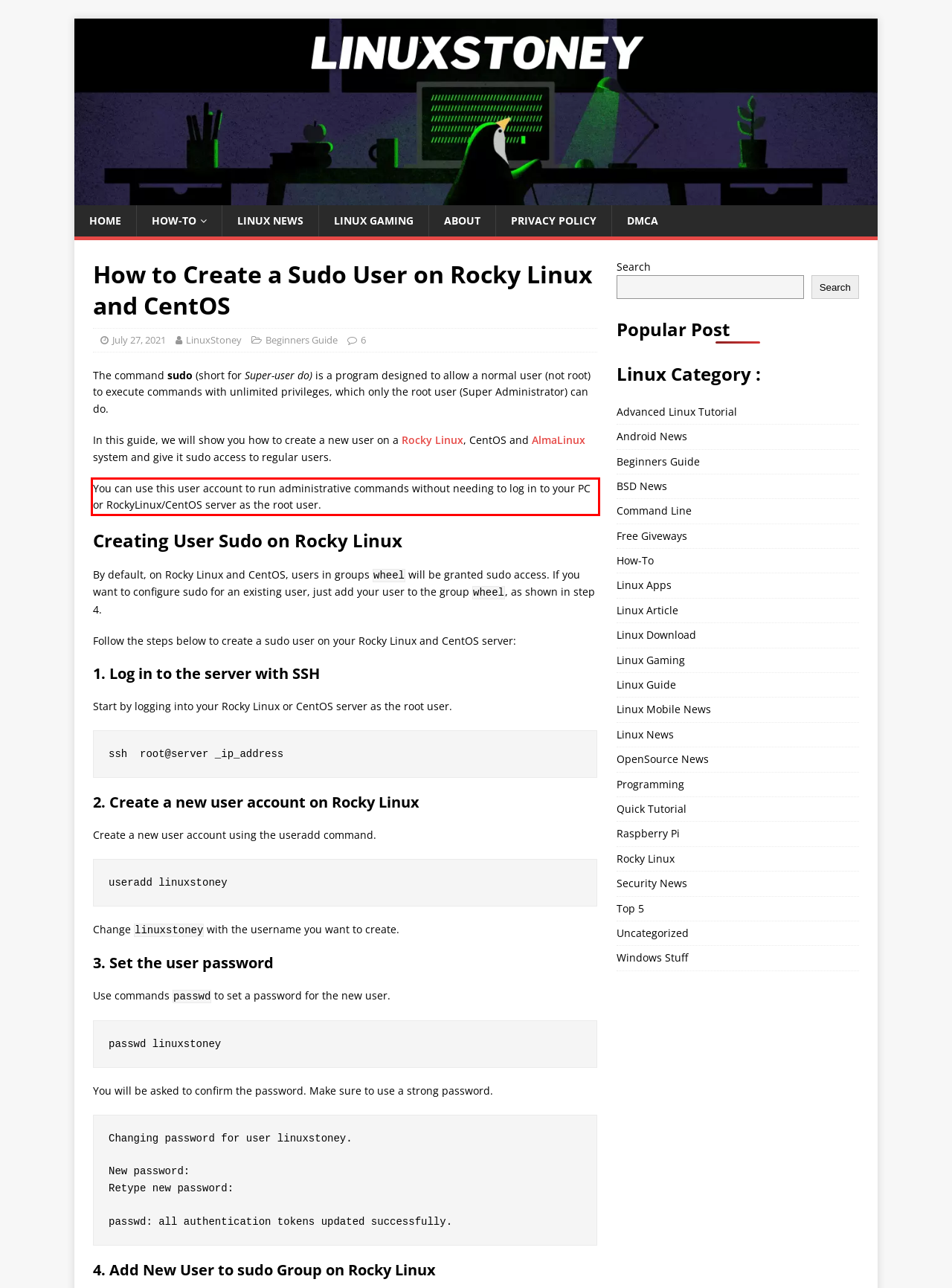Your task is to recognize and extract the text content from the UI element enclosed in the red bounding box on the webpage screenshot.

You can use this user account to run administrative commands without needing to log in to your PC or RockyLinux/CentOS server as the root user.